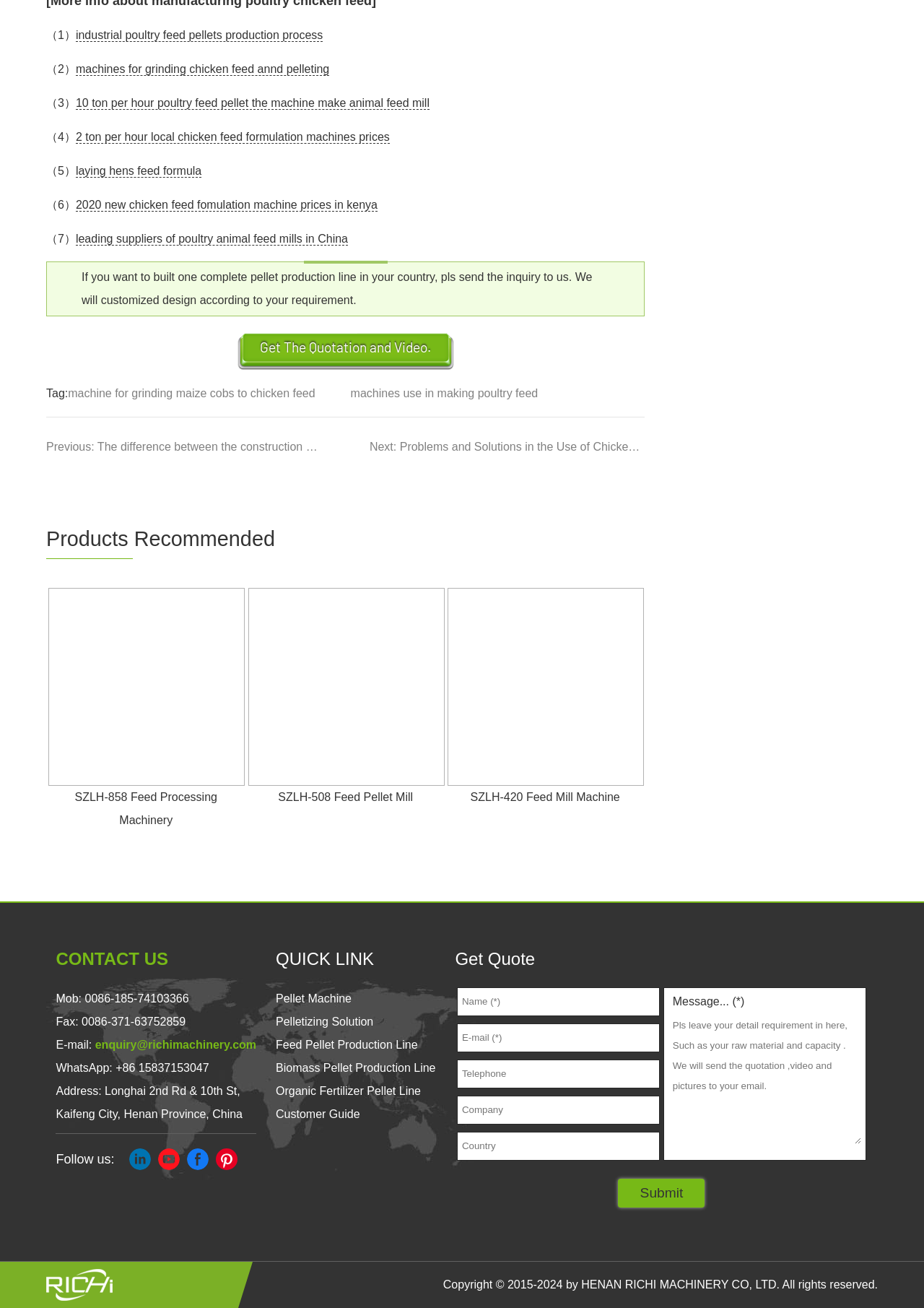Determine the bounding box coordinates of the clickable element to complete this instruction: "Learn more about the poultry feed pellets production process". Provide the coordinates in the format of four float numbers between 0 and 1, [left, top, right, bottom].

[0.082, 0.022, 0.349, 0.032]